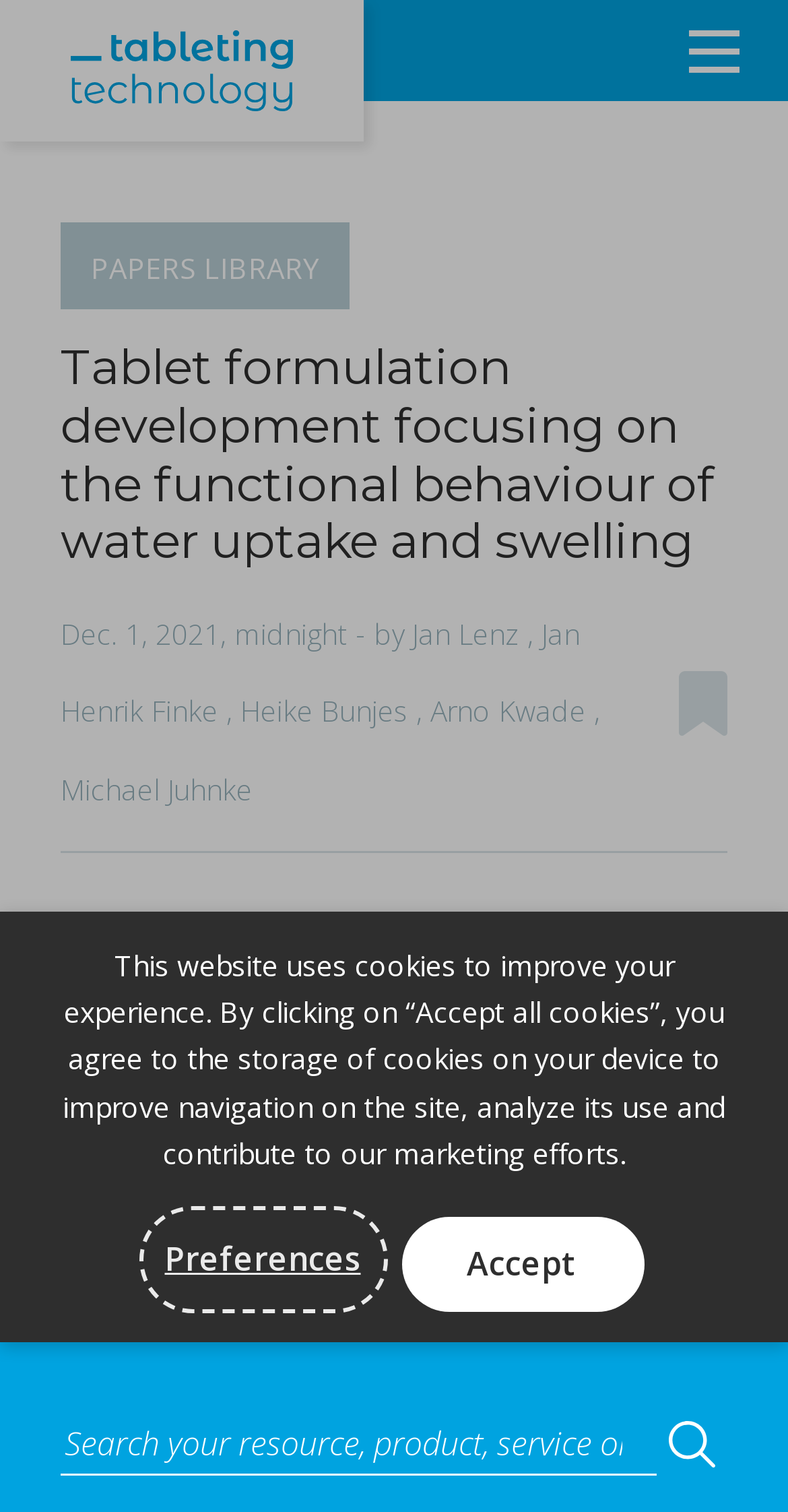Describe the webpage in detail, including text, images, and layout.

The webpage is about tablet formulation development, specifically focusing on the functional behavior of water uptake and swelling. At the top left, there is a logo image accompanied by a link. Below this, there is a search box where users can input their queries, accompanied by a submit button and a small image. 

On the top navigation bar, there are several list items, including "All resources", "Products & Services", "Events", "About", "Contact Us", and "Sign in". Each list item has a corresponding link or button. 

On the right side of the navigation bar, there is a toggle navigation button that controls the dropdown menu. The dropdown menu contains links to "PAPERS" and "LIBRARY". 

The main content of the webpage is a heading that summarizes the topic of tablet formulation development. Below this, there is a publication date and a list of authors. 

Further down the page, there is a static text block that informs users about the website's cookie policy. Below this, there are two buttons: "Preferences" and "Accept", which allow users to manage their cookie preferences.